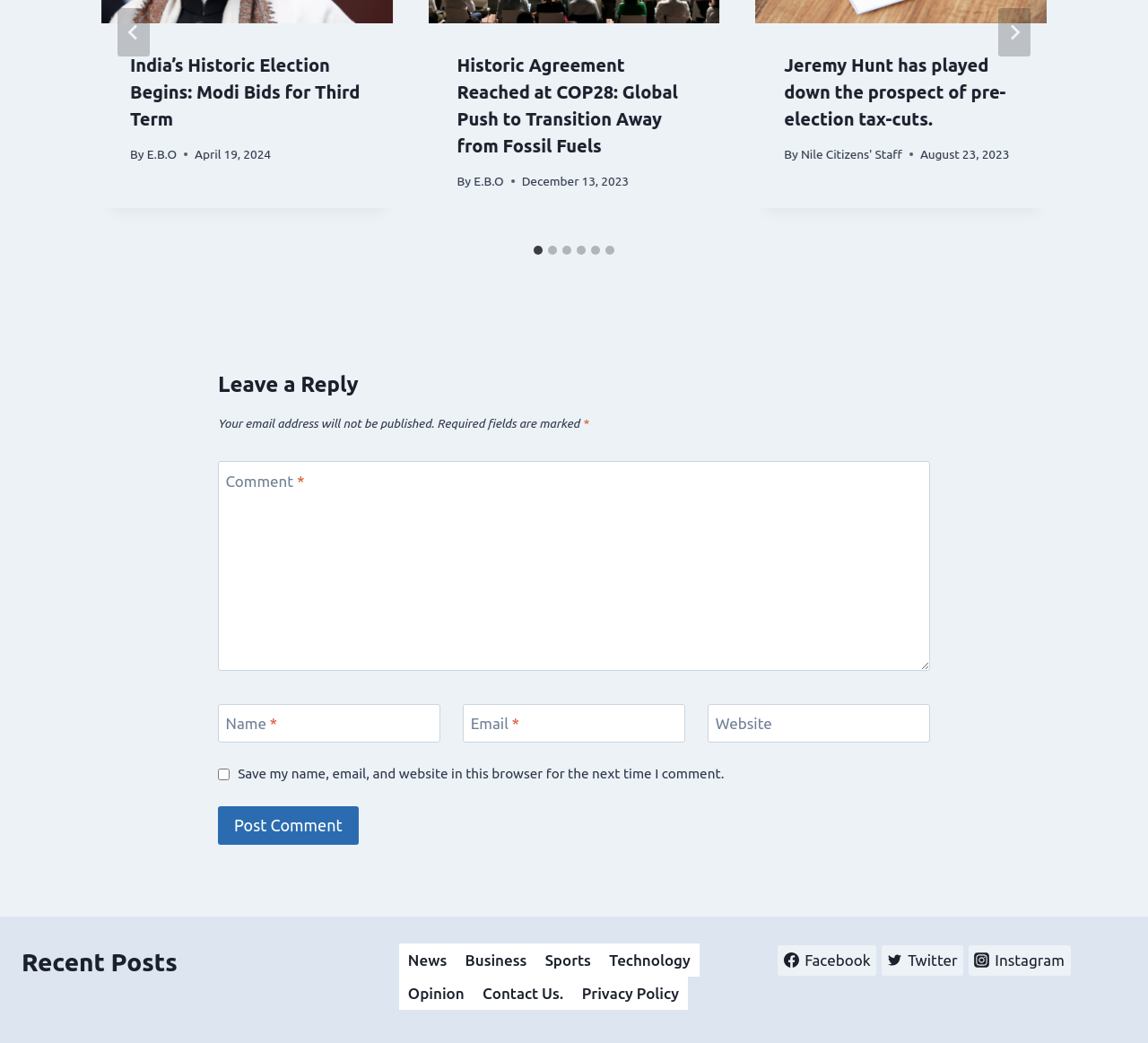Please identify the bounding box coordinates of the clickable element to fulfill the following instruction: "Click the 'Next' button". The coordinates should be four float numbers between 0 and 1, i.e., [left, top, right, bottom].

[0.87, 0.008, 0.898, 0.054]